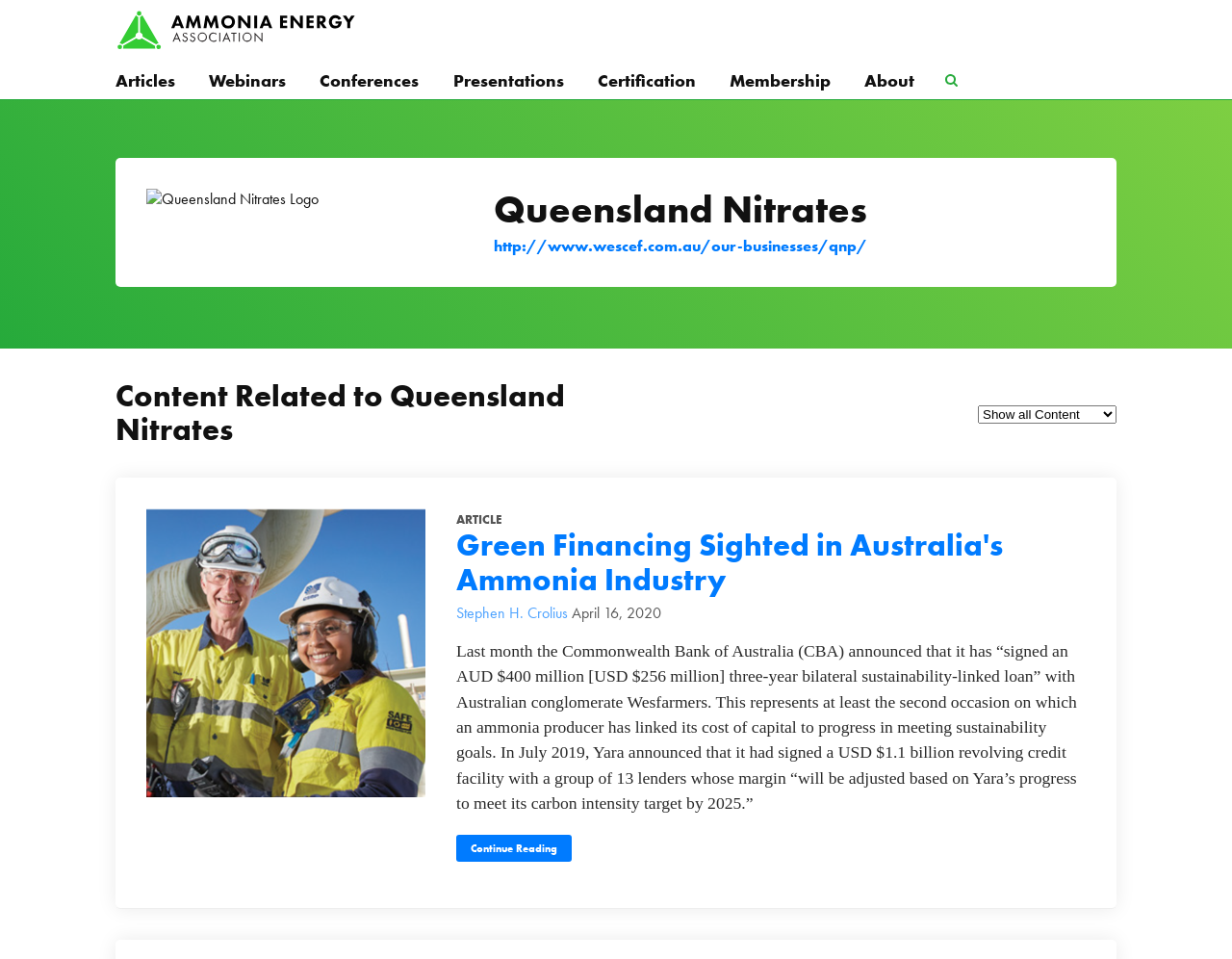Determine the bounding box coordinates for the clickable element to execute this instruction: "Click the Ammonia Energy Association logo". Provide the coordinates as four float numbers between 0 and 1, i.e., [left, top, right, bottom].

[0.094, 0.037, 0.289, 0.058]